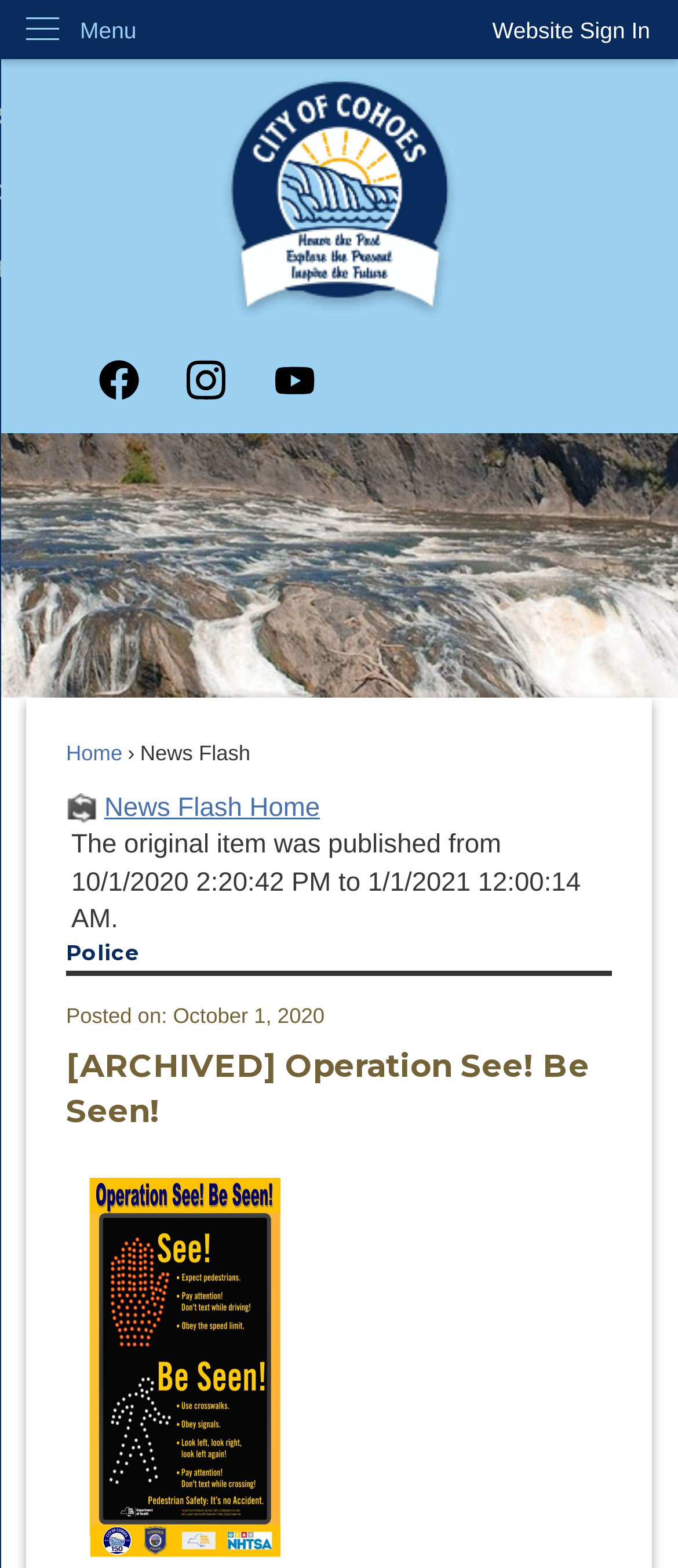Provide a brief response to the question below using one word or phrase:
What is the topic of the news flash?

Pedestrian Safety